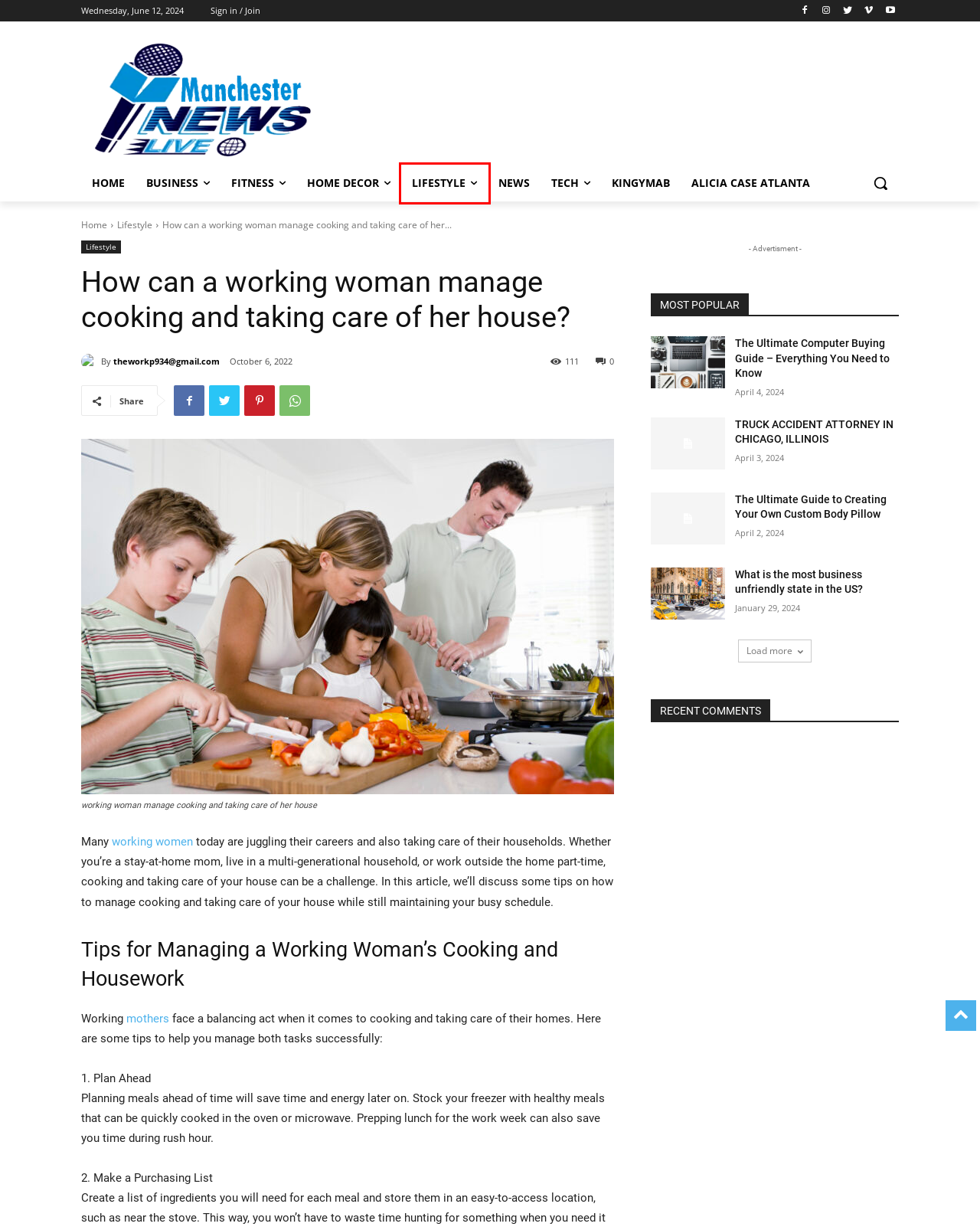A screenshot of a webpage is provided, featuring a red bounding box around a specific UI element. Identify the webpage description that most accurately reflects the new webpage after interacting with the selected element. Here are the candidates:
A. The Ultimate Guide to Creating Your Own Custom Body Pillow
B. theworkp934@gmail.com,
C. TRUCK ACCIDENT ATTORNEY IN CHICAGO, ILLINOIS
D. The Ultimate Guide to Kingymab - Its Released
E. Ultimate Computer Buying Guide - Everything You Need to Know
F. Lifestyle
G. What is the most business unfriendly state in the US?
H. News

F